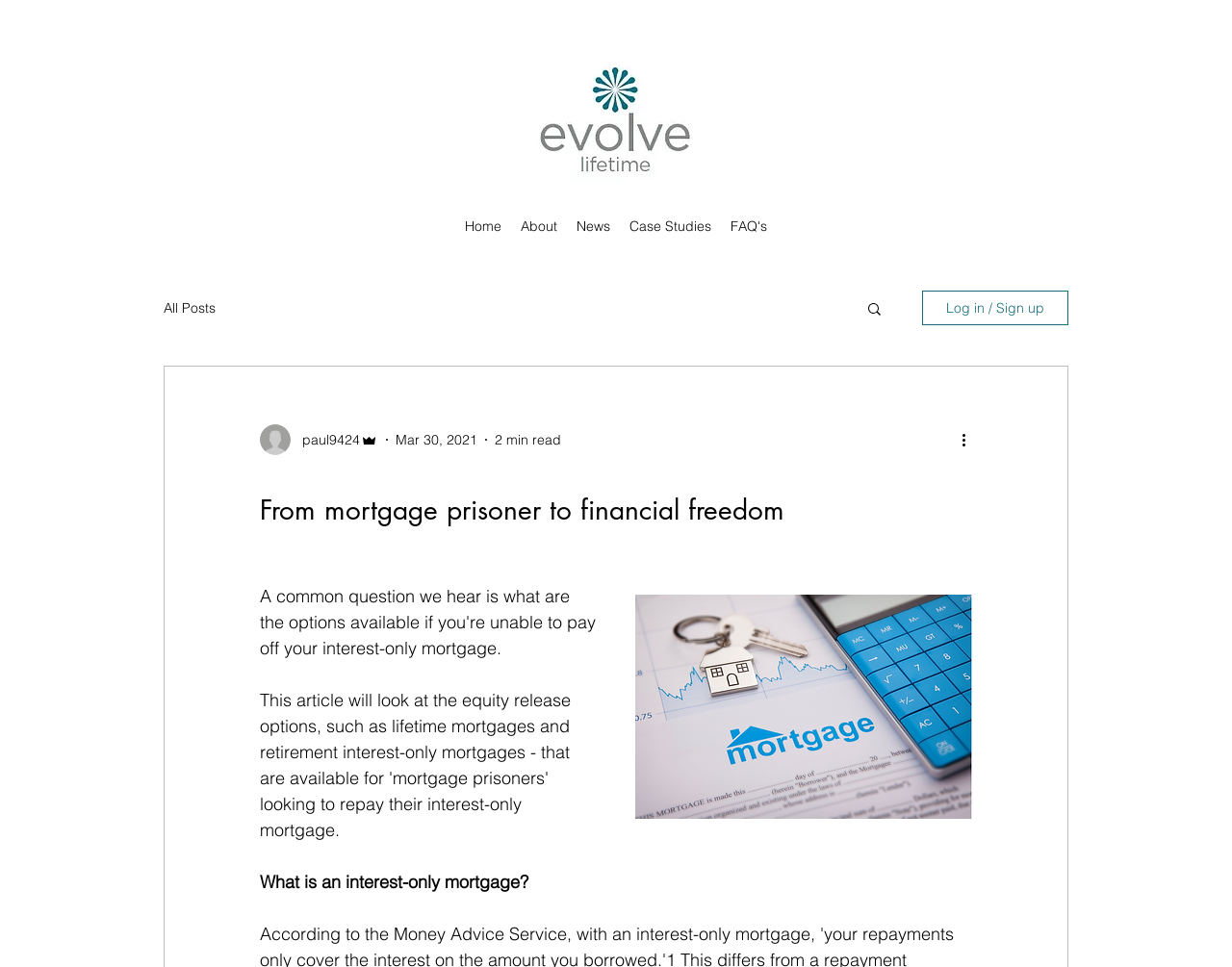Could you highlight the region that needs to be clicked to execute the instruction: "Read more about 'From mortgage prisoner to financial freedom'"?

[0.211, 0.498, 0.789, 0.549]